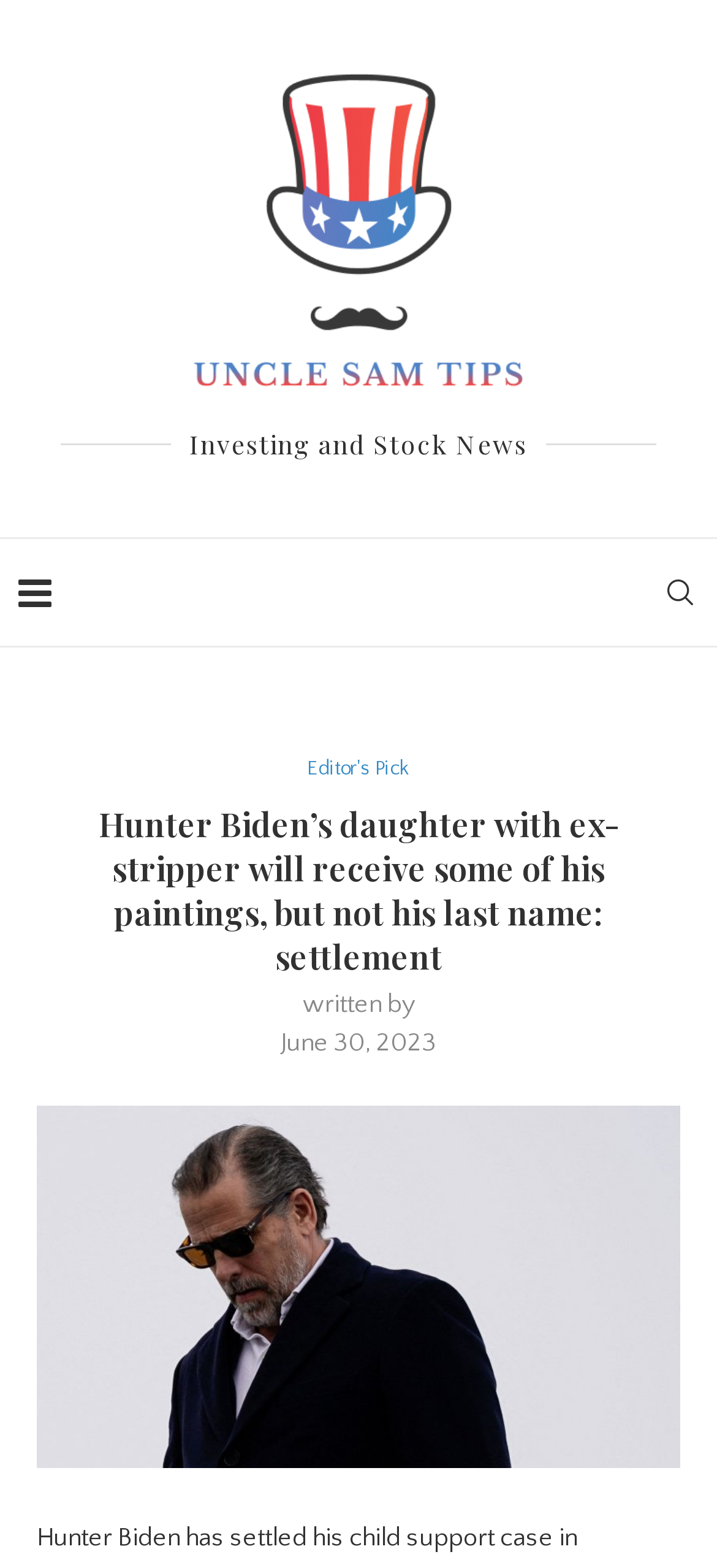When was the article written?
Using the visual information, respond with a single word or phrase.

June 30, 2023